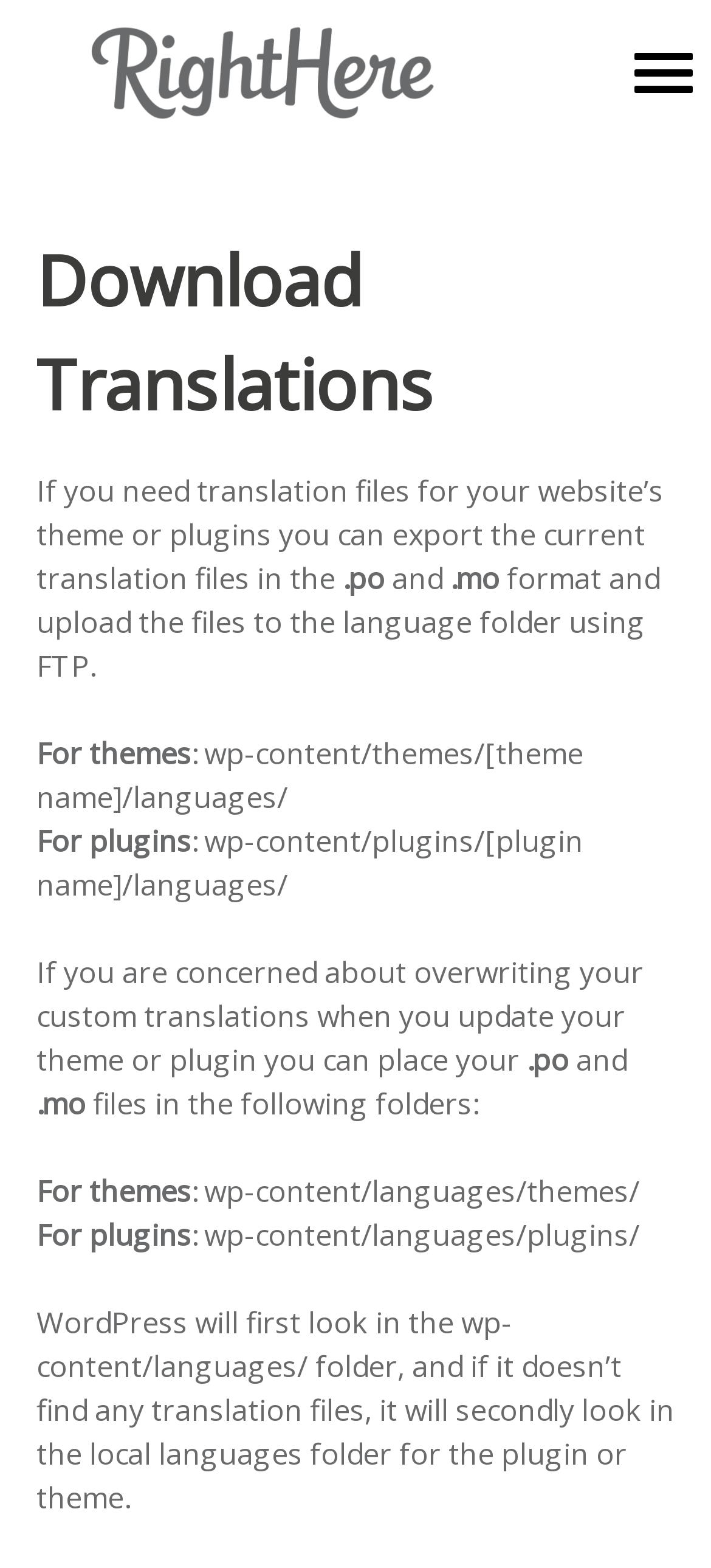Generate a comprehensive description of the webpage.

The webpage is titled "Download Translations – Translate RightHere" and has a prominent link with the same text at the top left corner. Below this link, there is a brief description that reads "Help us translate our plugins and themes". 

To the top right, there is a button with a quad menu. Below the button, there is another instance of the "Translate RightHere" link, accompanied by an image with the same text.

The main content of the page is divided into sections. The first section is headed by "Download Translations" and provides instructions on how to export translation files for website themes or plugins. The text explains that the files can be exported in .po and .mo formats and uploaded to the language folder using FTP.

The following sections provide specific guidance for themes and plugins, detailing the file paths where the translation files should be uploaded. There are also warnings about overwriting custom translations when updating themes or plugins, and suggestions for placing the translation files in alternative folders to avoid this issue.

Throughout the page, there are multiple instances of static text elements, which provide detailed information on the translation process. The text is organized in a clear and concise manner, making it easy to follow the instructions.